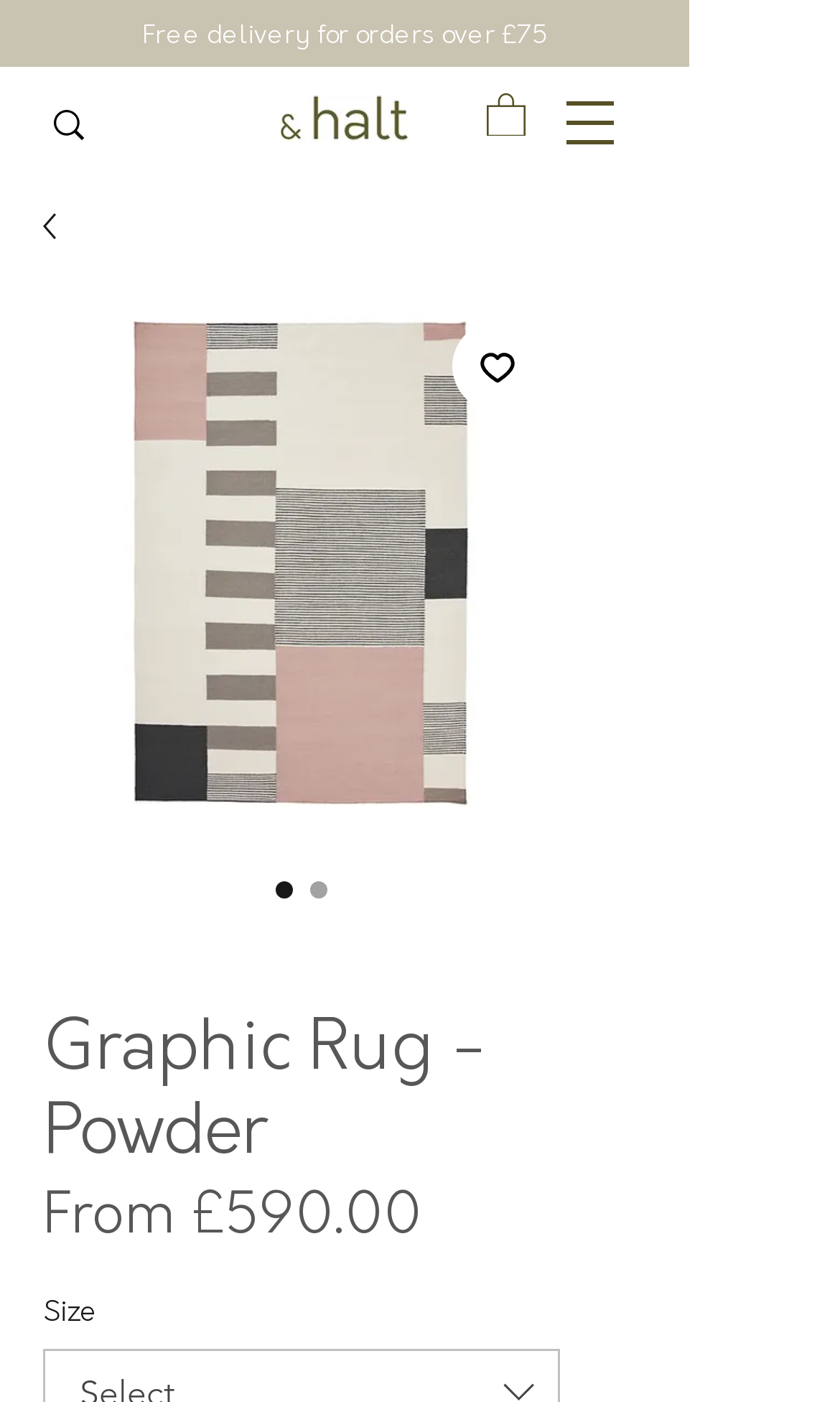Provide a short answer to the following question with just one word or phrase: What is the price of the rug?

From £590.00